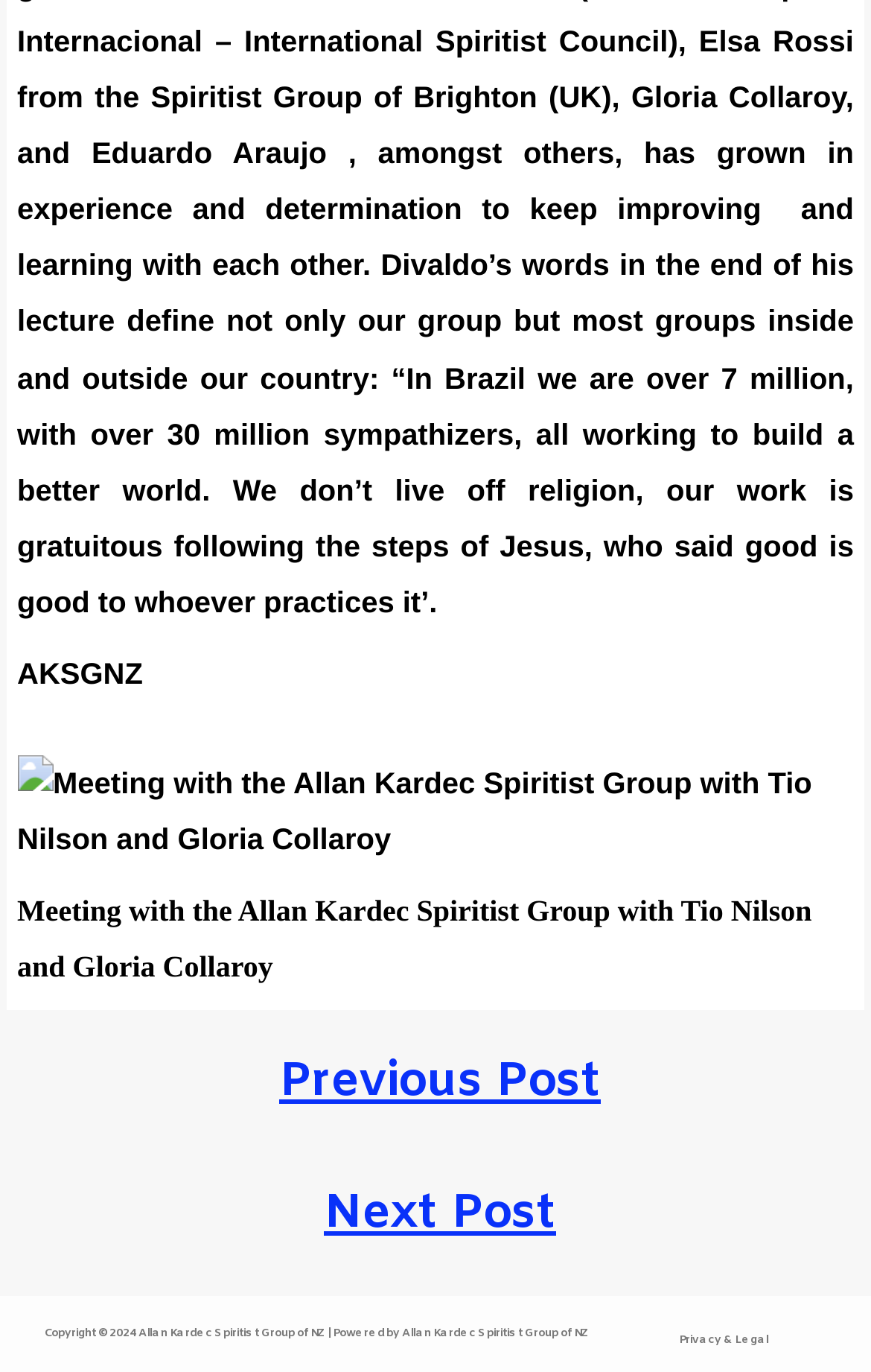Extract the bounding box coordinates for the UI element described by the text: "← Previous Post". The coordinates should be in the form of [left, top, right, bottom] with values between 0 and 1.

[0.012, 0.752, 0.998, 0.833]